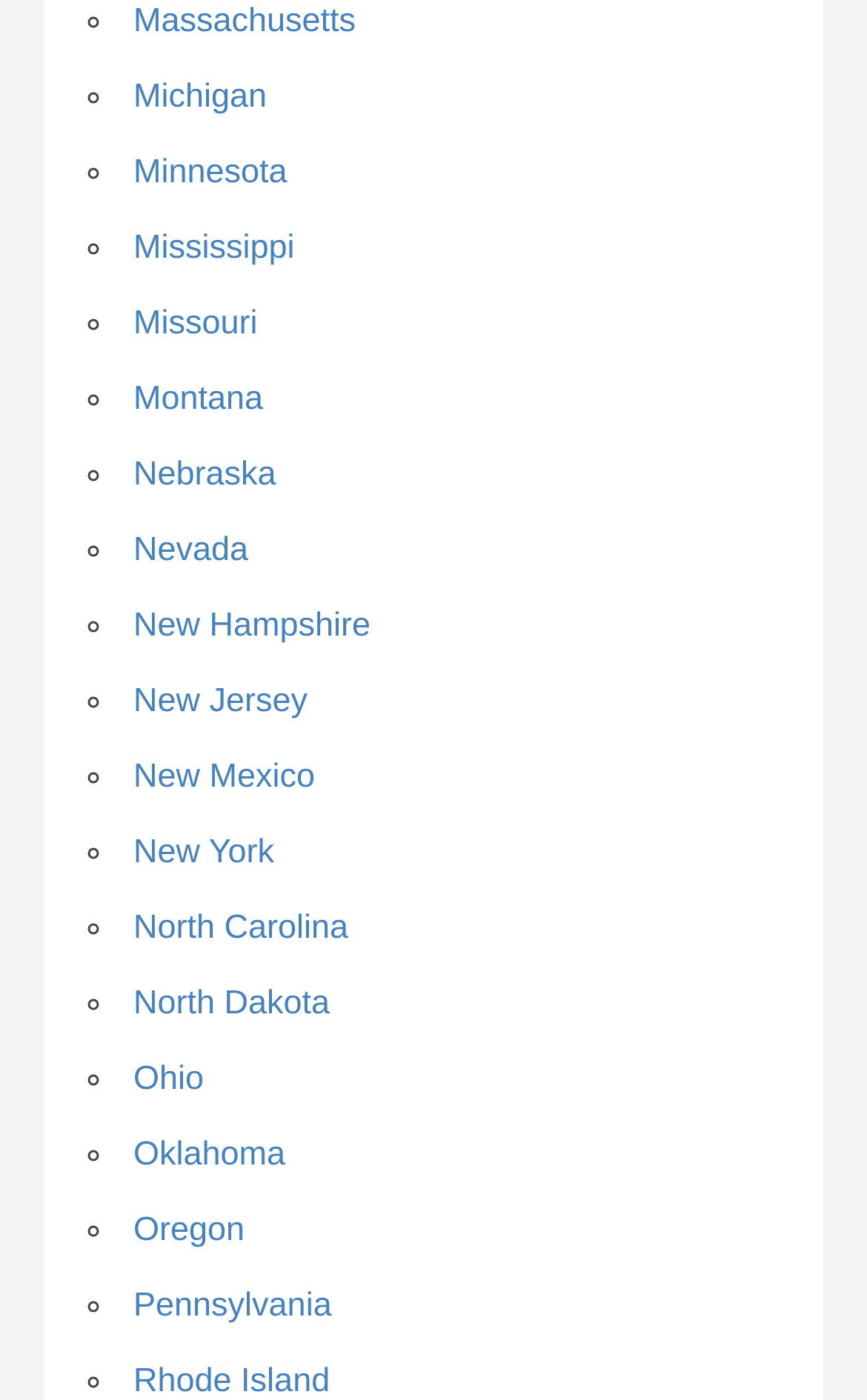Show the bounding box coordinates for the element that needs to be clicked to execute the following instruction: "Click on Massachusetts". Provide the coordinates in the form of four float numbers between 0 and 1, i.e., [left, top, right, bottom].

[0.154, 0.001, 0.41, 0.028]